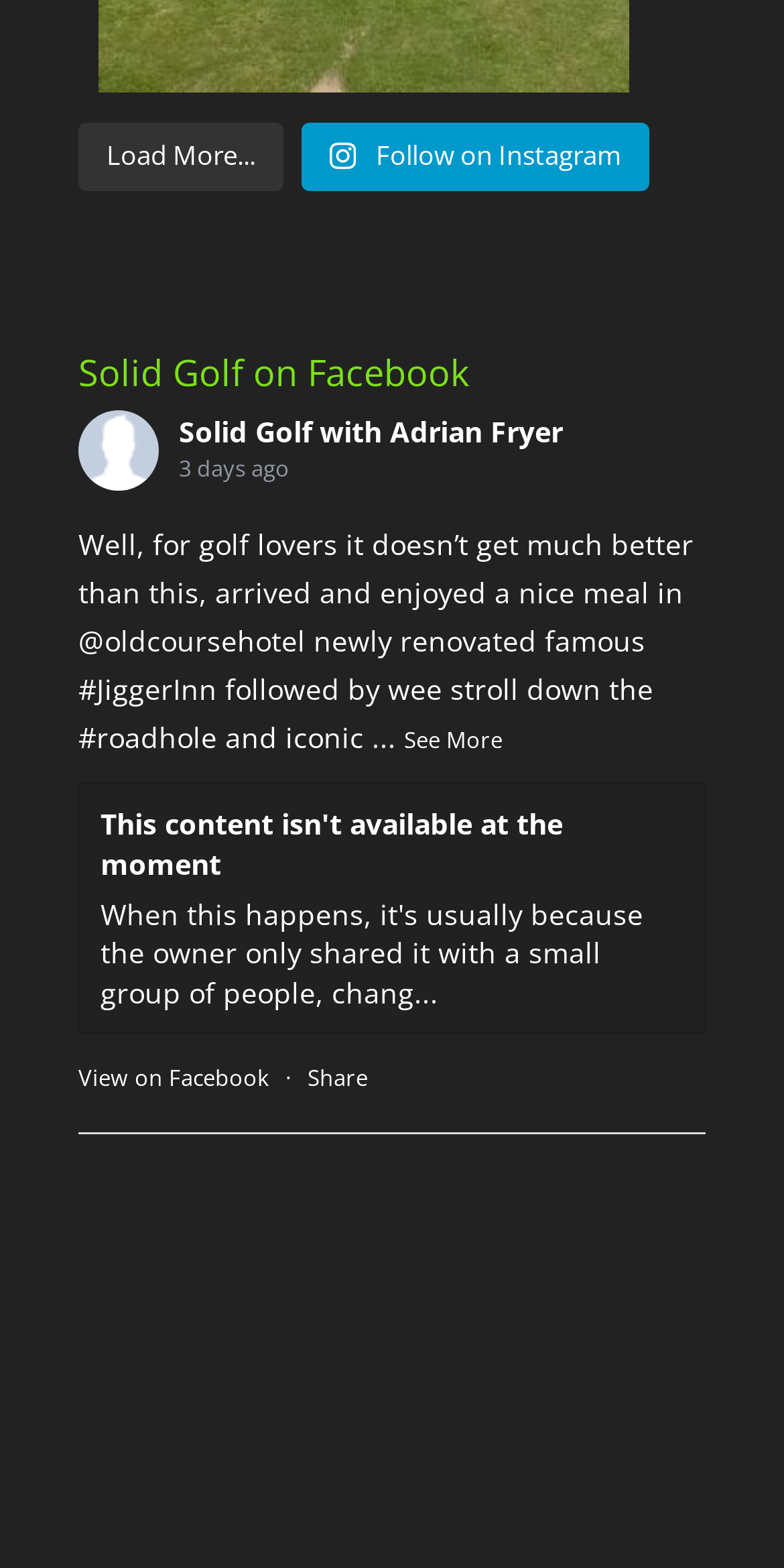Find the bounding box coordinates of the UI element according to this description: "Load More...".

[0.1, 0.078, 0.362, 0.121]